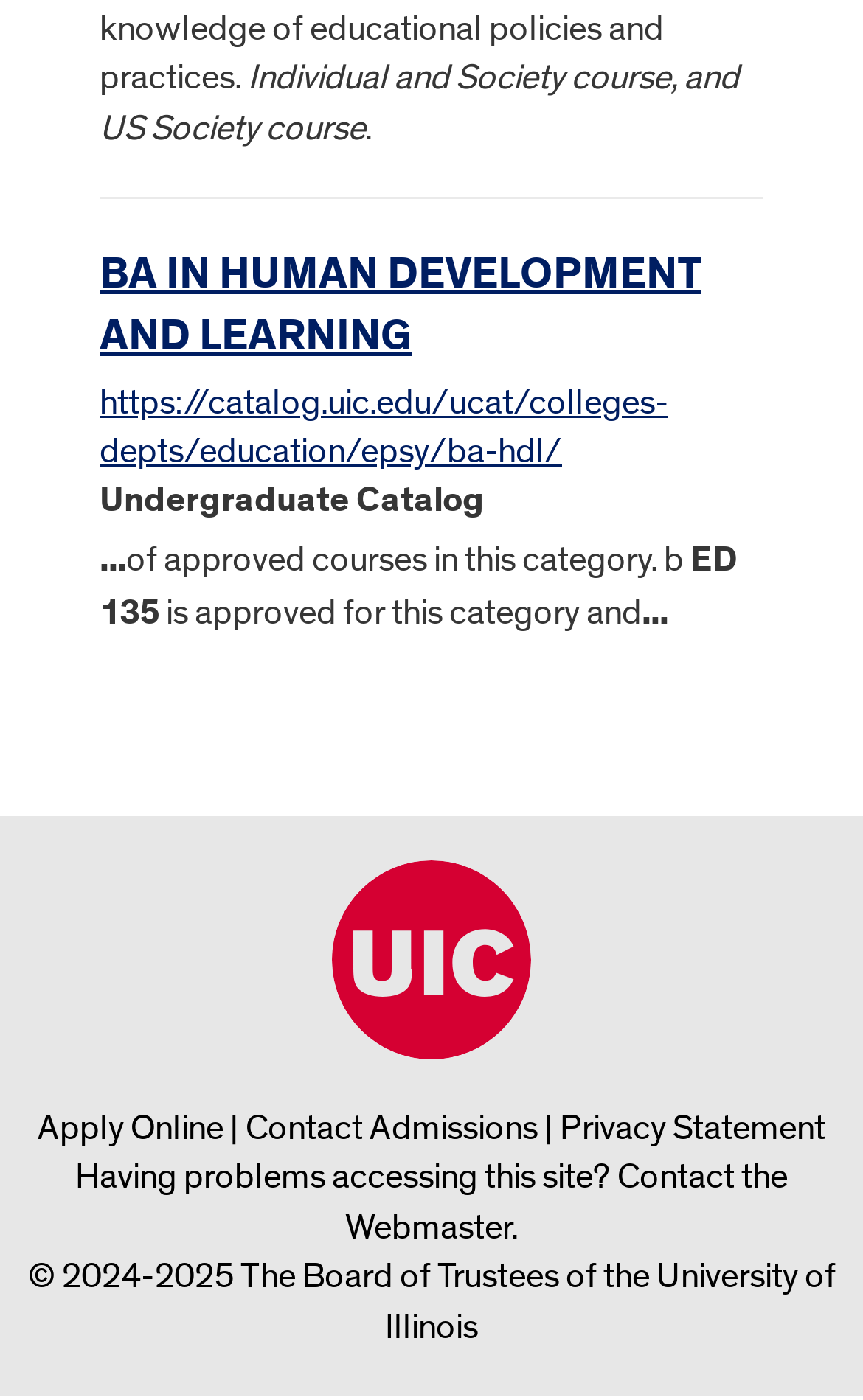Please respond to the question with a concise word or phrase:
What is the year of the copyright?

2024-2025